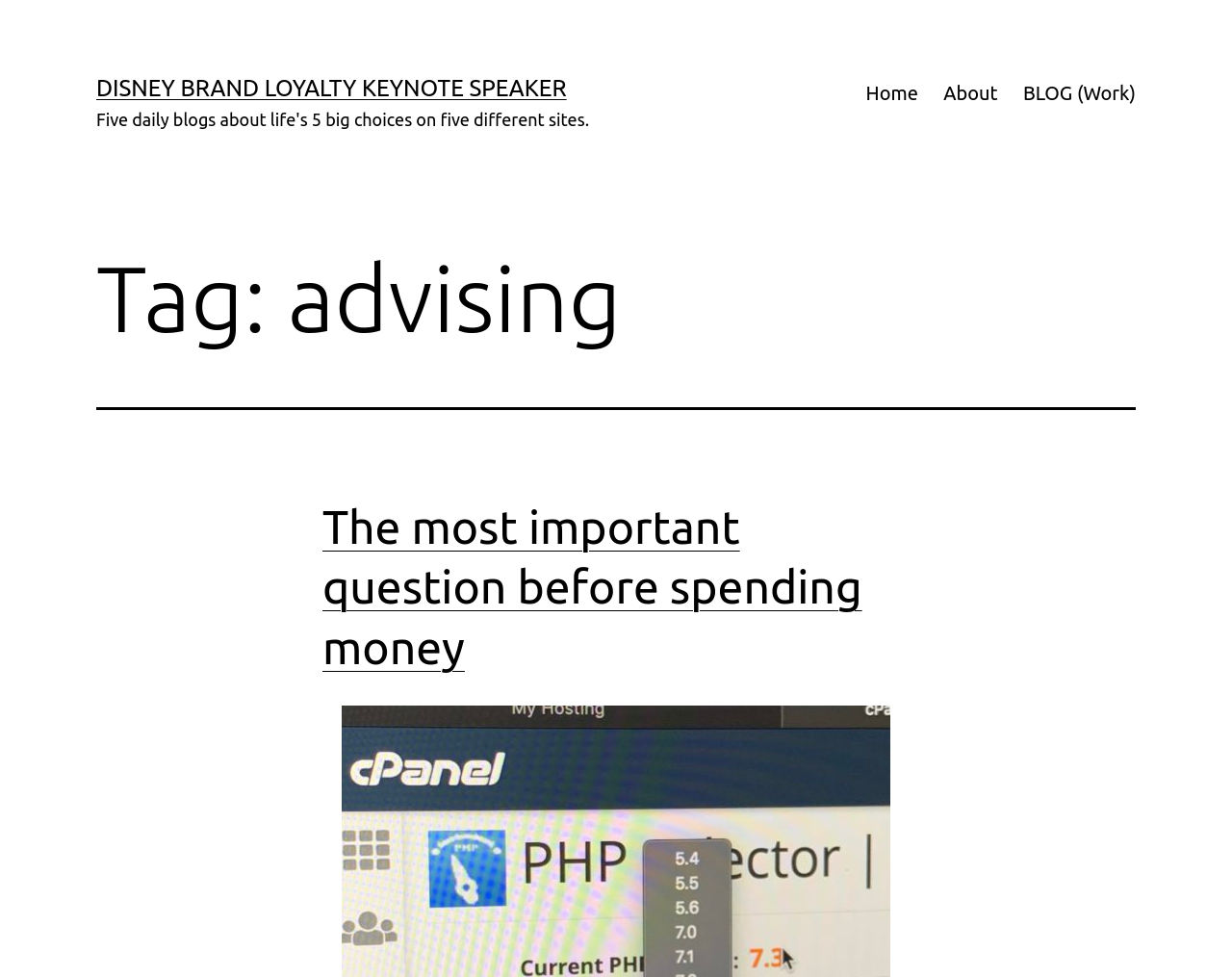What is the primary menu item after 'Home'?
Answer the question with as much detail as you can, using the image as a reference.

By examining the navigation menu, we can see that the primary menu items are listed in order. The first item is 'Home', and the next item is 'About', which is located between the coordinates [0.755, 0.071, 0.82, 0.12].